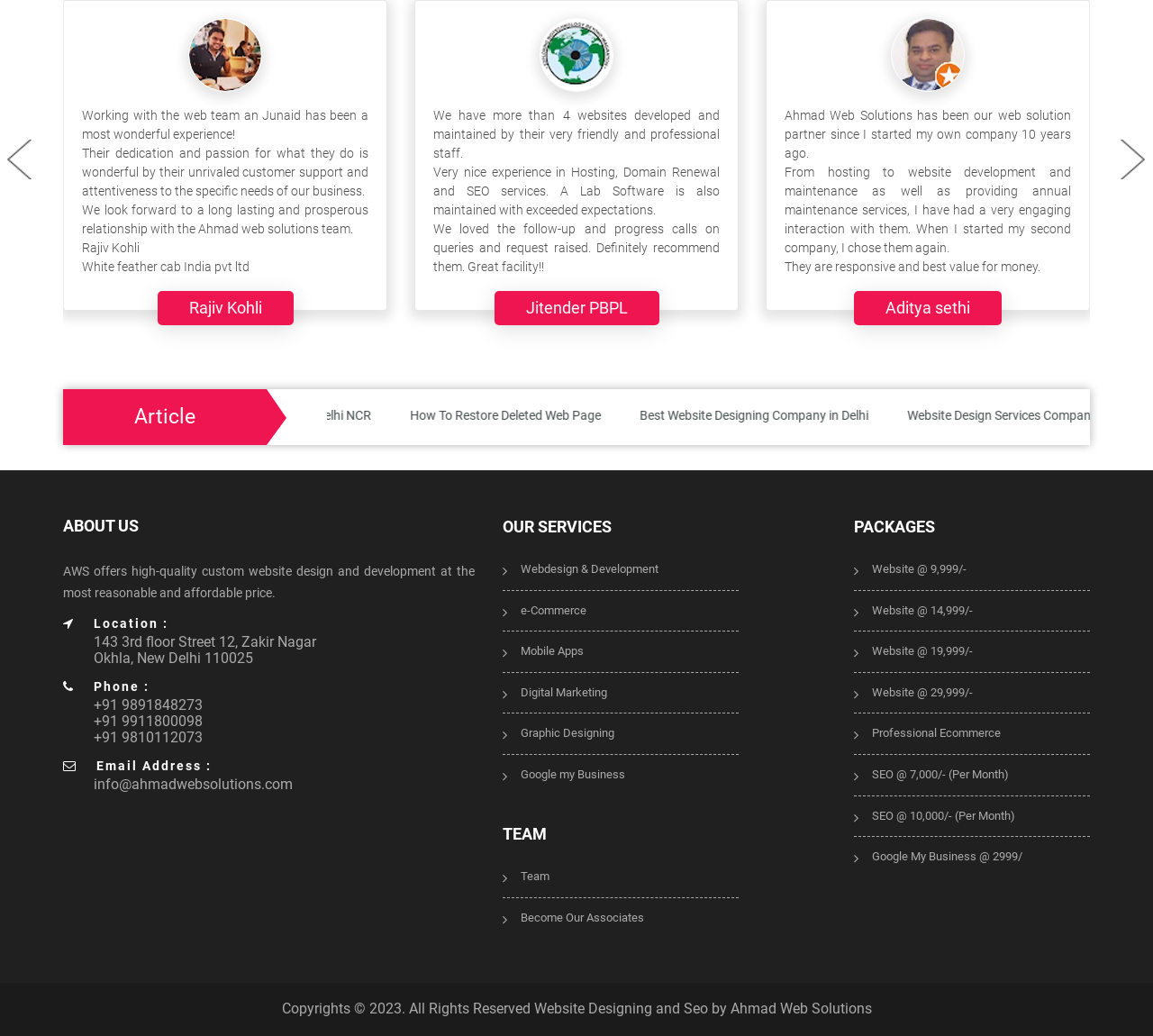What is the location of the company?
Please analyze the image and answer the question with as much detail as possible.

The company's location is mentioned in the 'ABOUT US' section of the webpage, as '143 3rd floor Street 12, Zakir Nagar, Okhla, New Delhi 110025'.